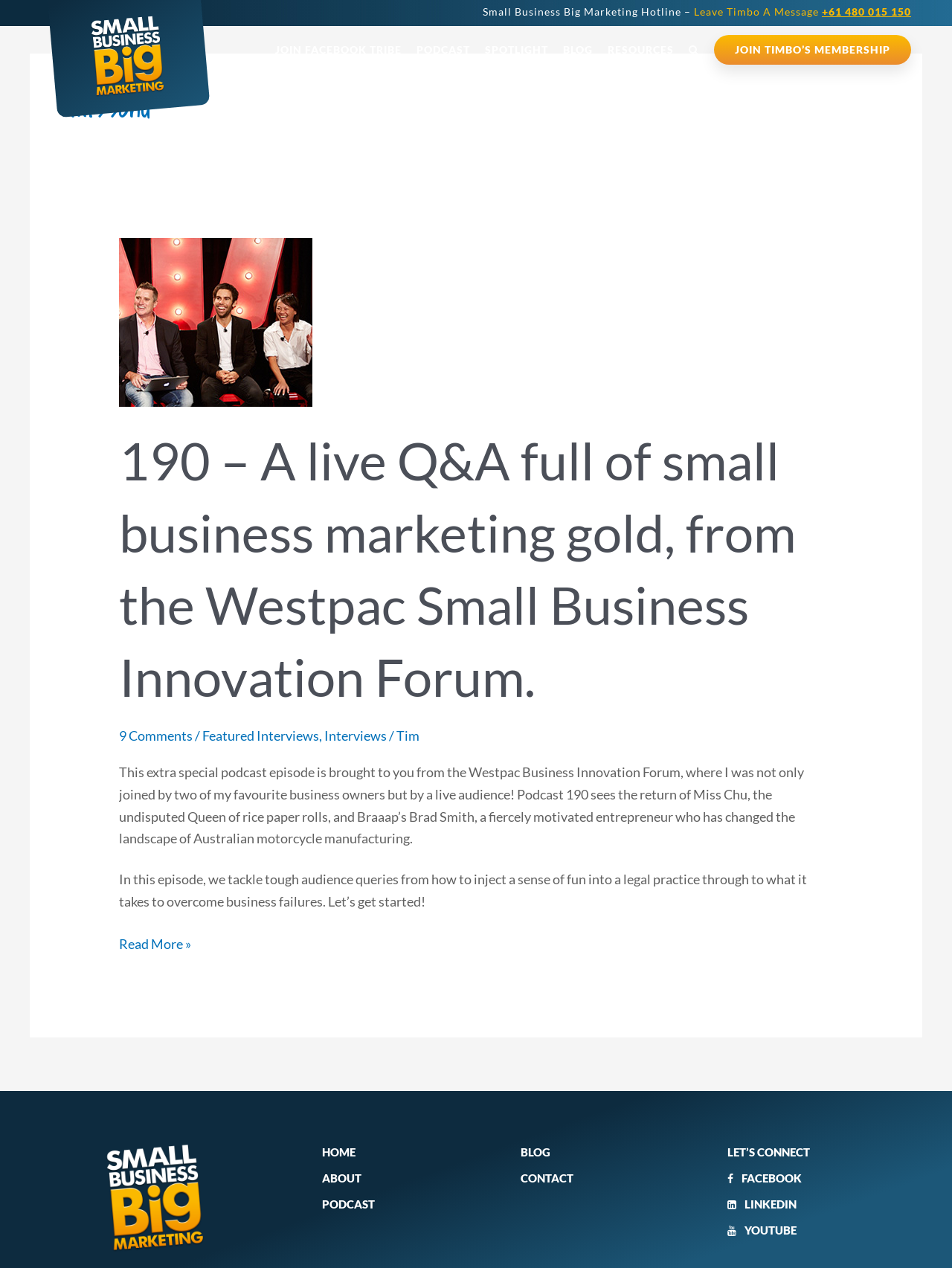Please reply to the following question using a single word or phrase: 
What is the name of the podcast episode discussed on this webpage?

190